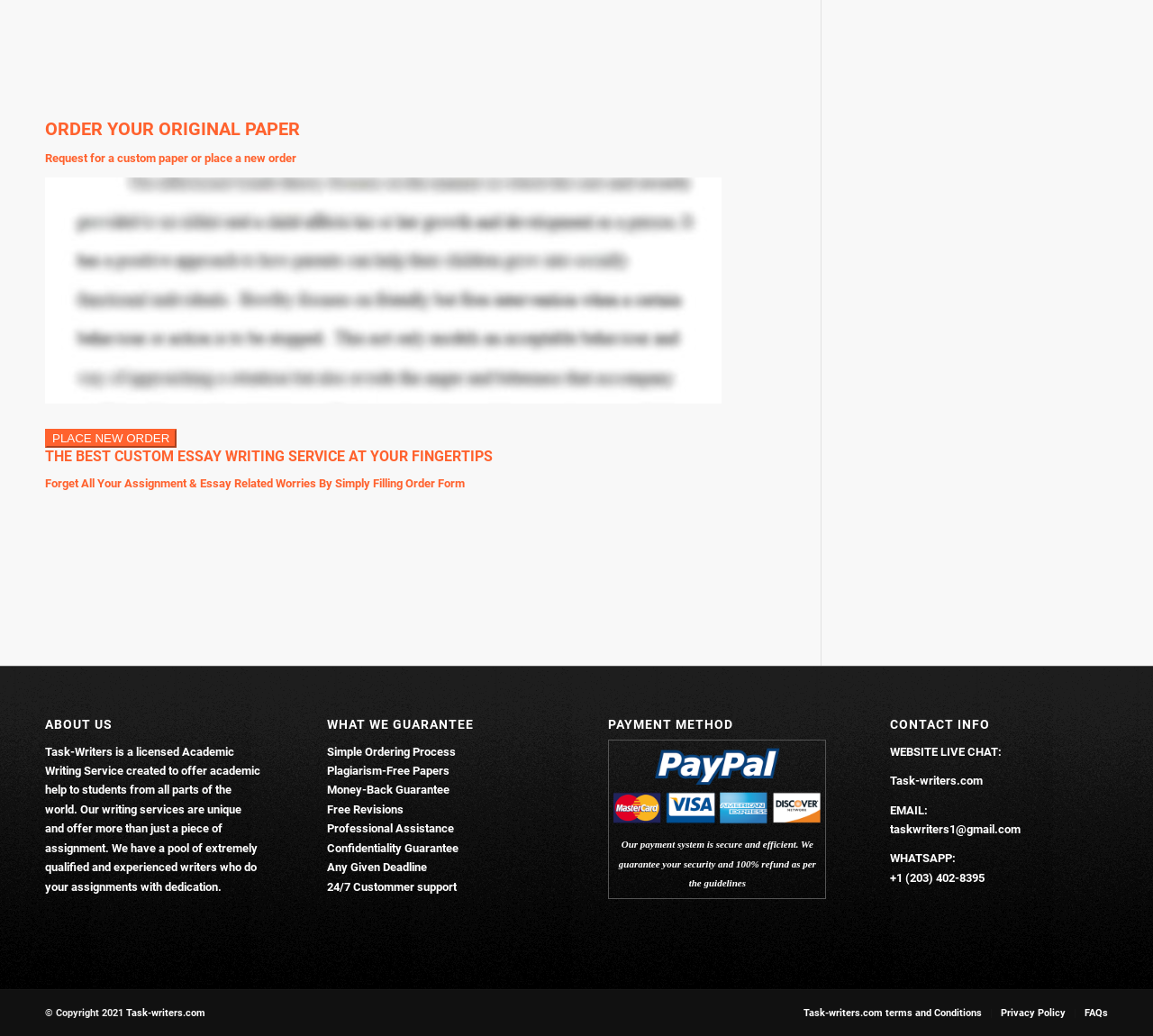Identify the bounding box coordinates of the clickable region required to complete the instruction: "Order your original paper". The coordinates should be given as four float numbers within the range of 0 and 1, i.e., [left, top, right, bottom].

[0.039, 0.114, 0.26, 0.135]